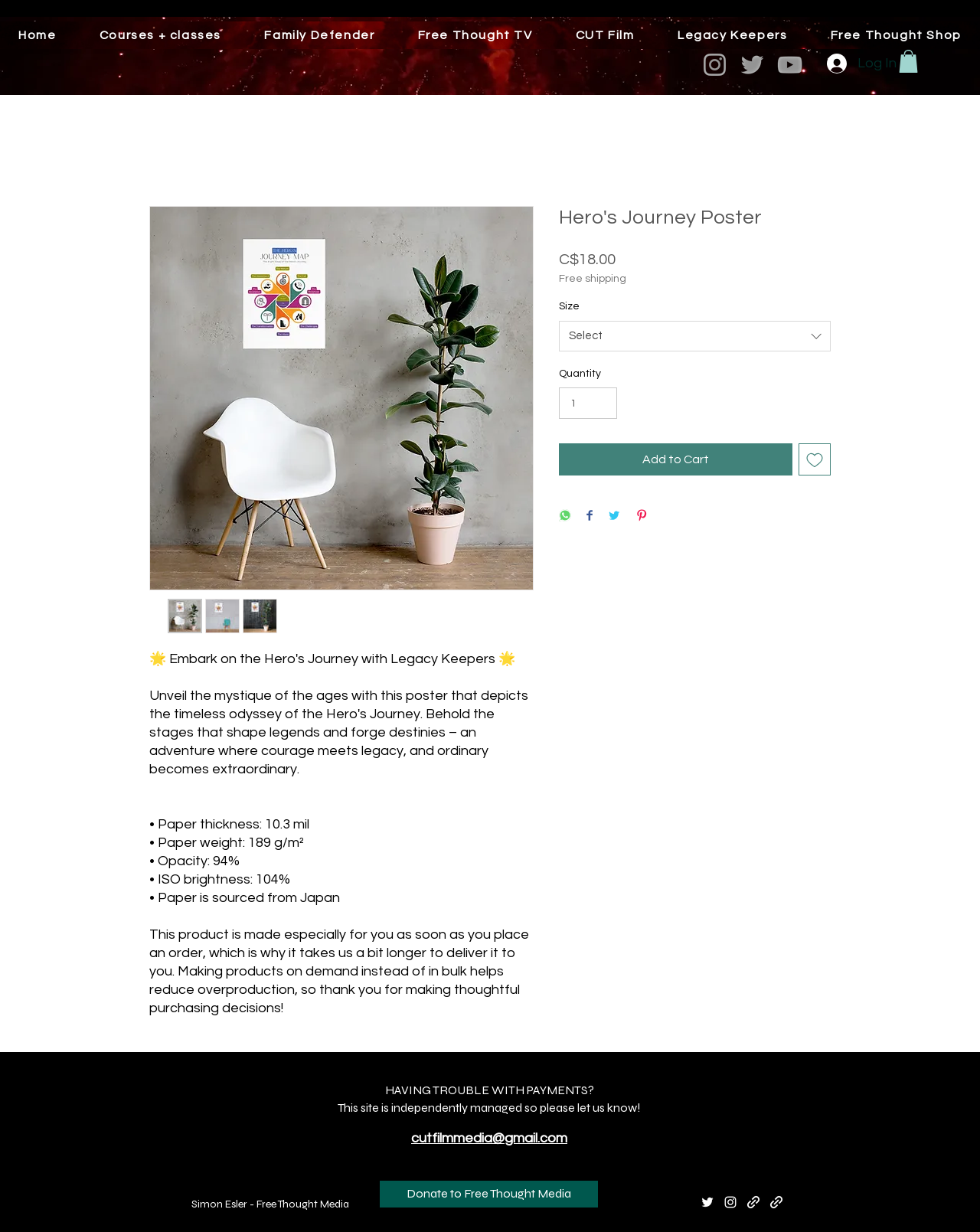Extract the main heading text from the webpage.

Hero's Journey Poster